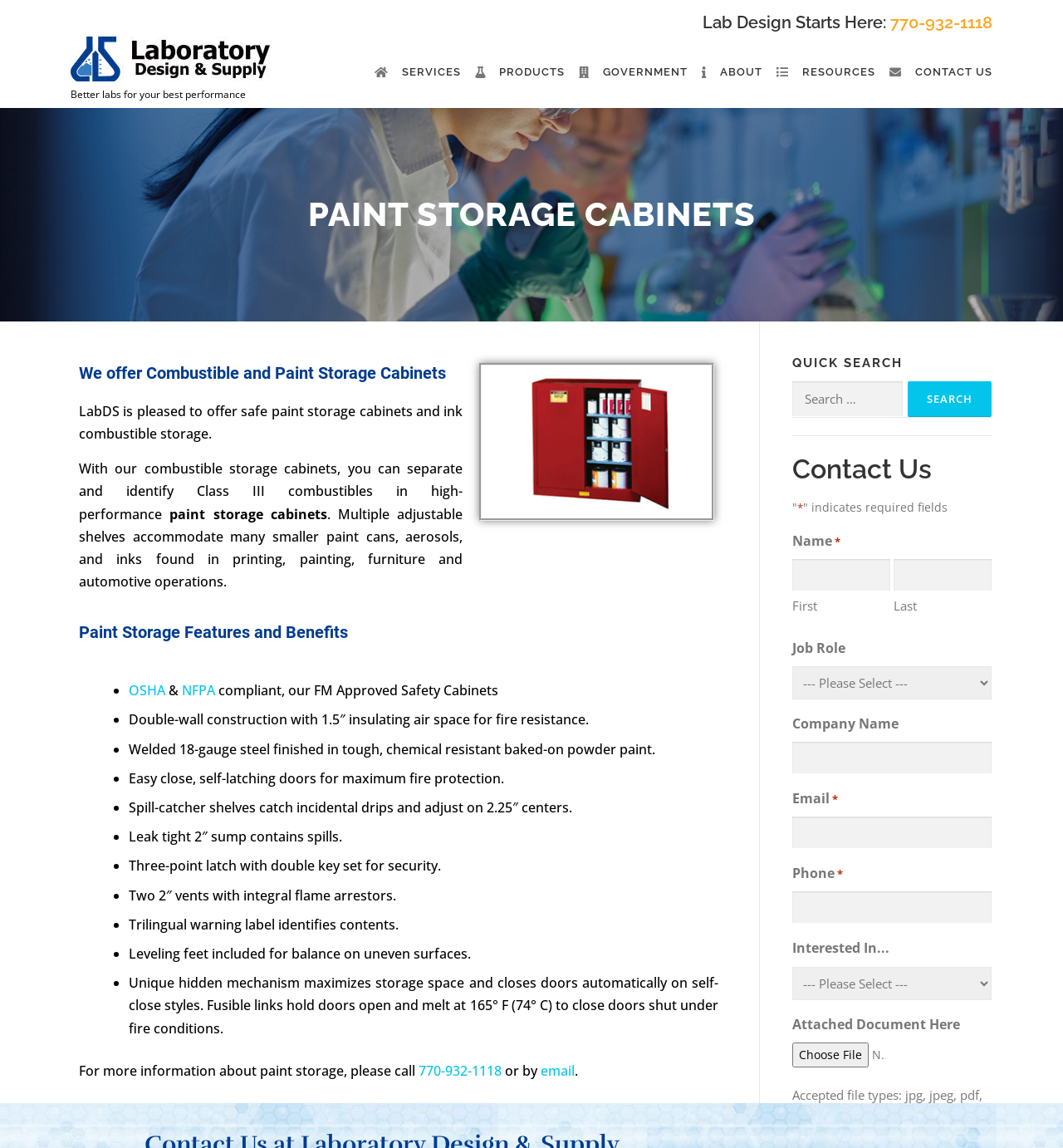What organizations' standards are the safety cabinets compliant with?
Based on the image, give a one-word or short phrase answer.

OSHA and NFPA